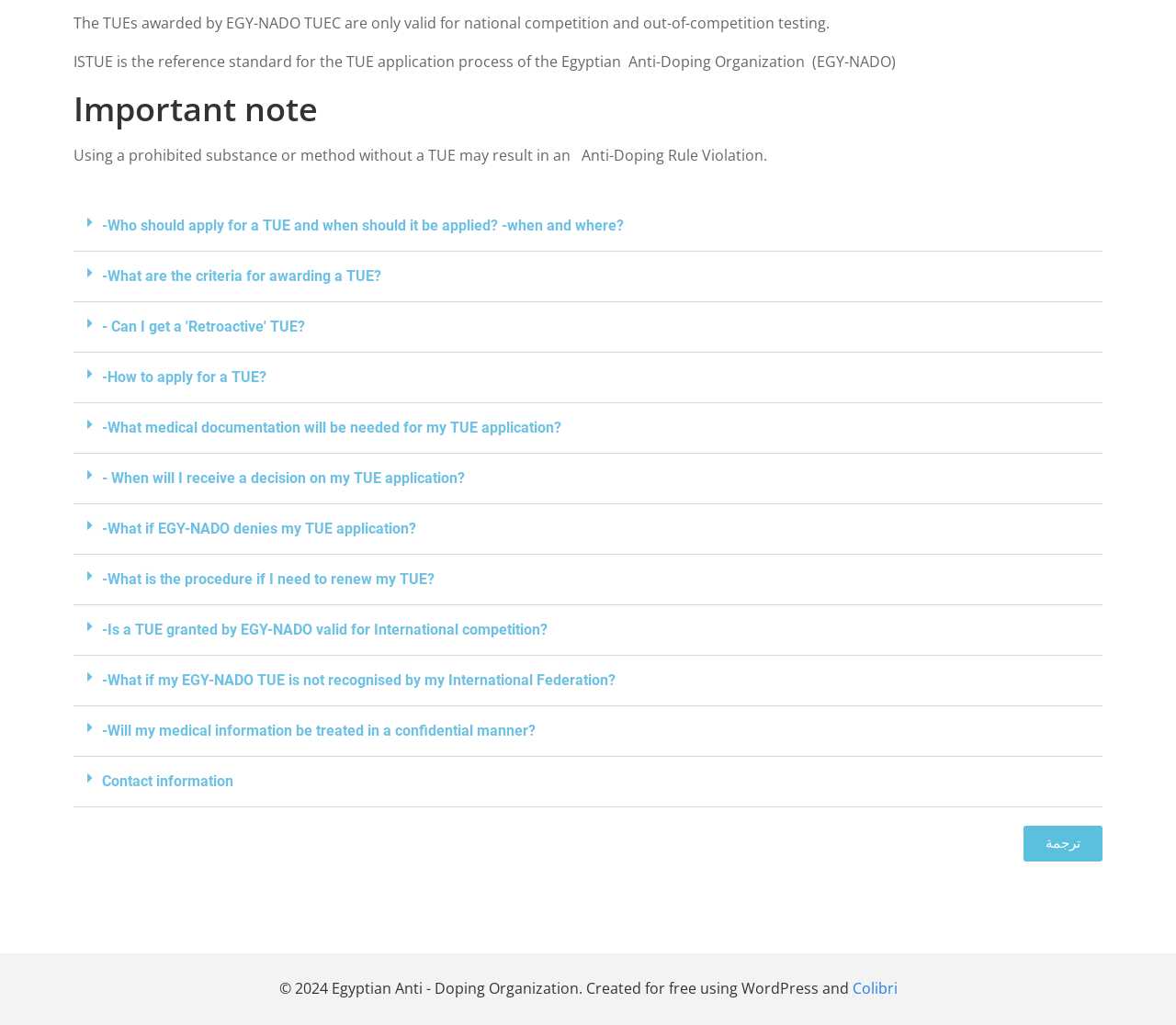Locate the bounding box coordinates of the element that should be clicked to execute the following instruction: "Click on 'ترجمة' link".

[0.87, 0.805, 0.938, 0.84]